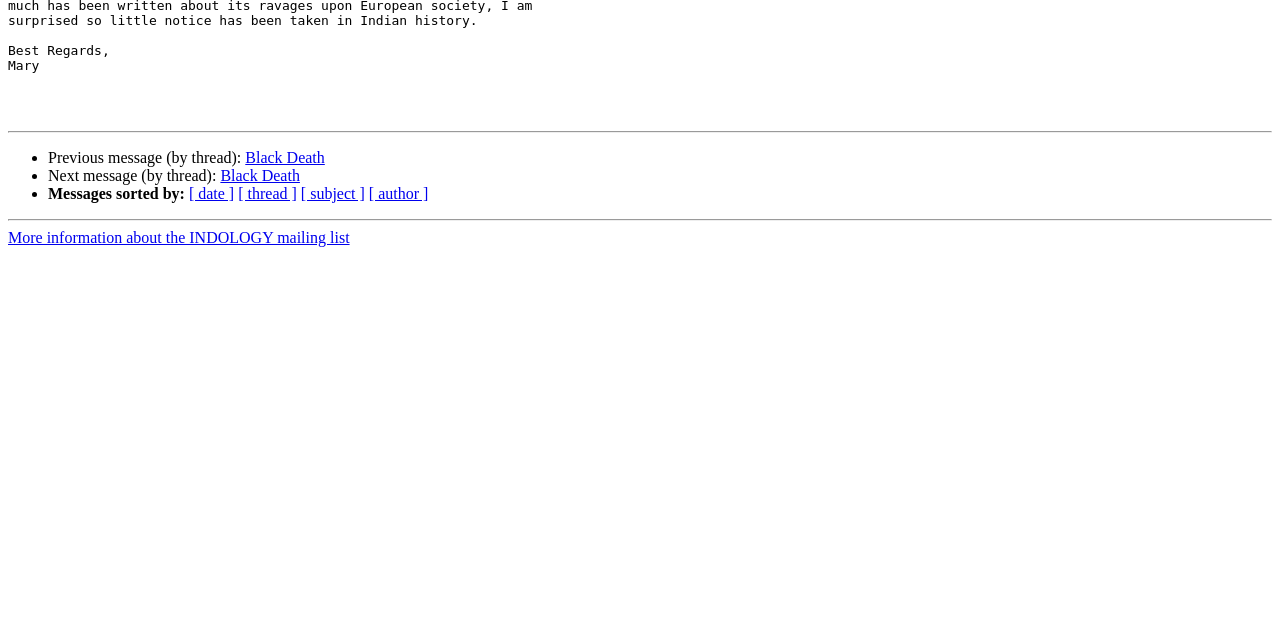Bounding box coordinates are to be given in the format (top-left x, top-left y, bottom-right x, bottom-right y). All values must be floating point numbers between 0 and 1. Provide the bounding box coordinate for the UI element described as: [ subject ]

[0.235, 0.29, 0.285, 0.316]